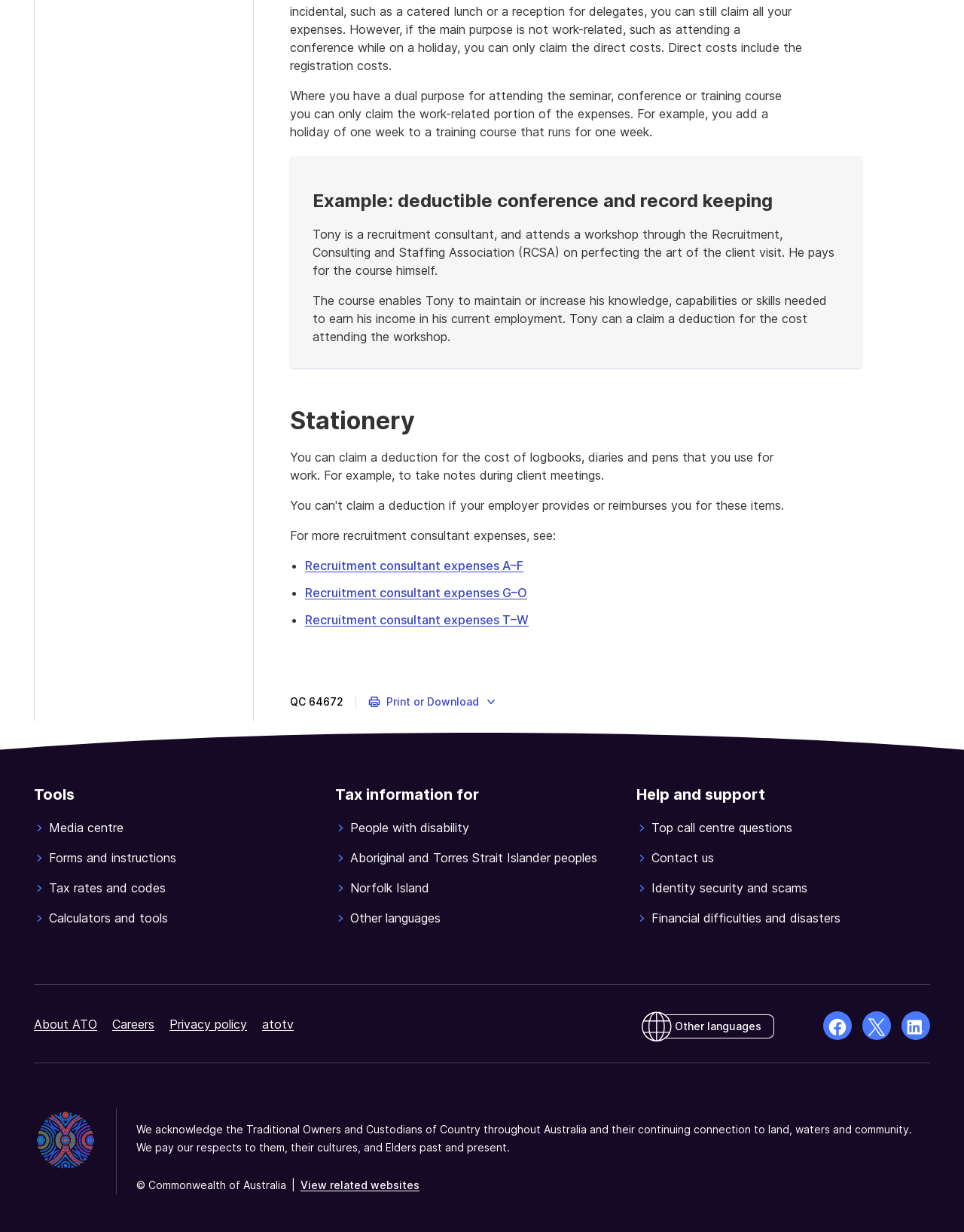Examine the image carefully and respond to the question with a detailed answer: 
What is the topic of the webpage?

The webpage appears to be discussing work-related expenses, specifically the types of expenses that can be claimed for work-related purposes. The webpage provides examples and explanations of different types of expenses, including those related to attending seminars, conferences, and training courses, as well as stationery expenses.